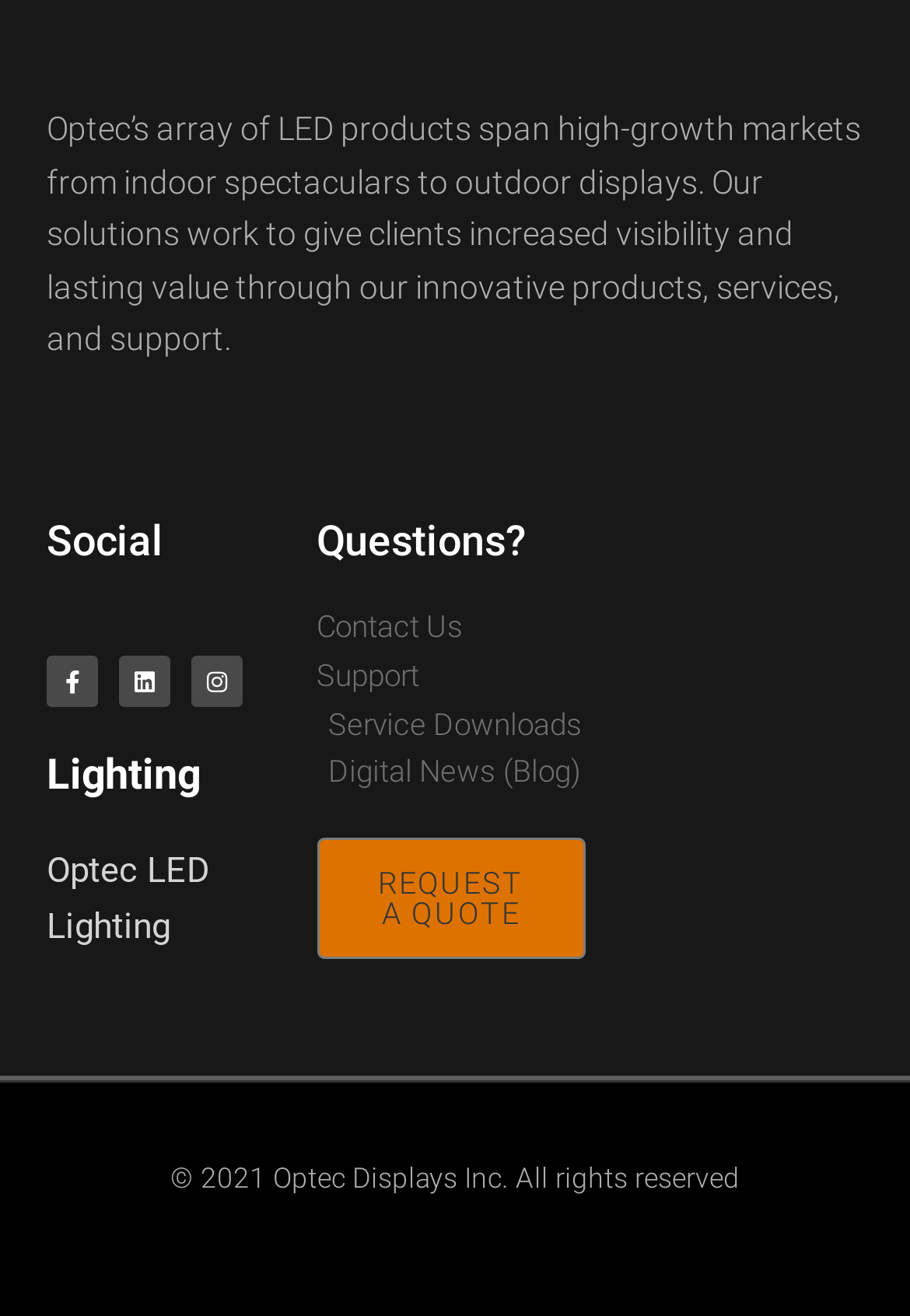Can you provide the bounding box coordinates for the element that should be clicked to implement the instruction: "Request a quote"?

[0.347, 0.636, 0.644, 0.728]